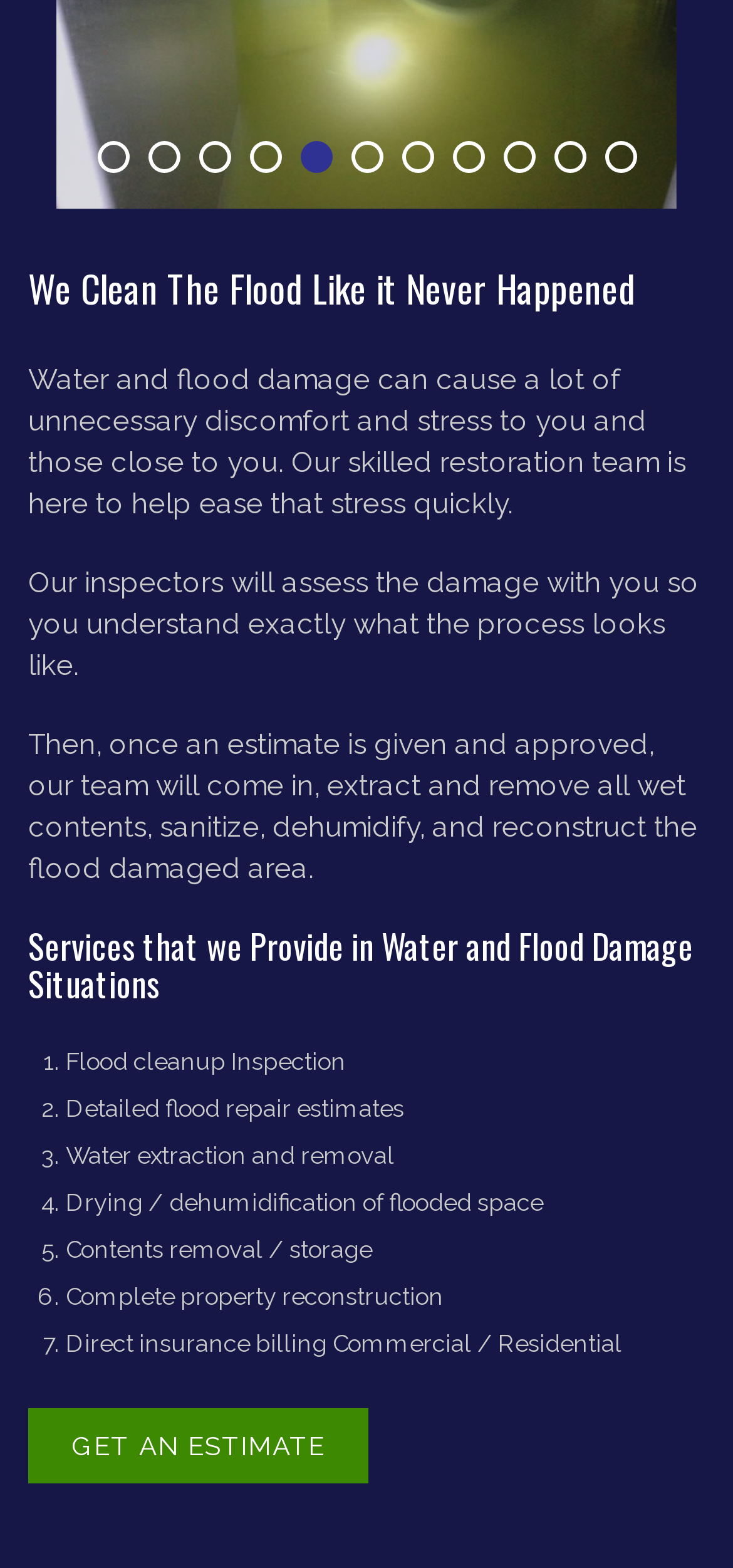Answer the question briefly using a single word or phrase: 
What is the purpose of the company's inspectors?

Assess damage